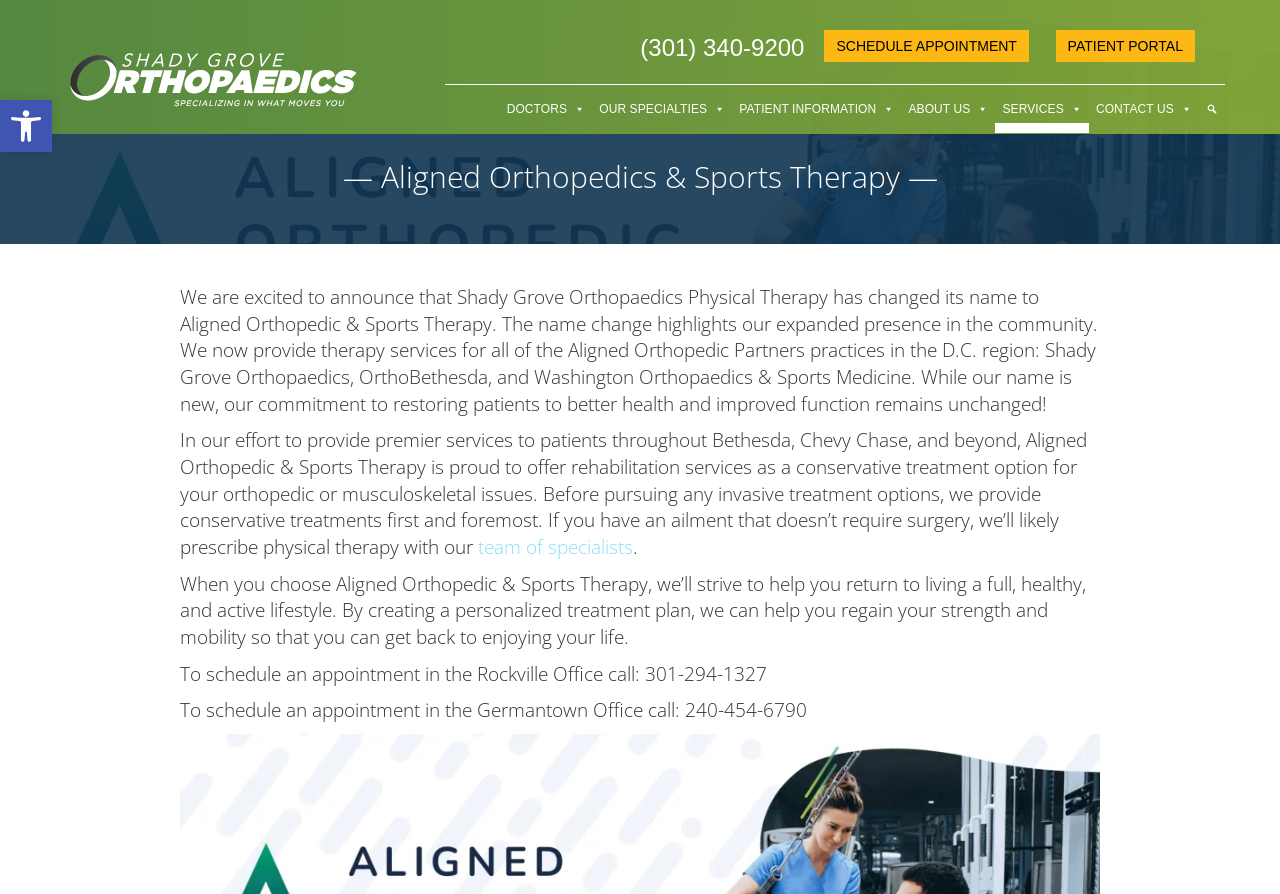Provide a brief response in the form of a single word or phrase:
How many practices are mentioned as being part of Aligned Orthopedic Partners?

3